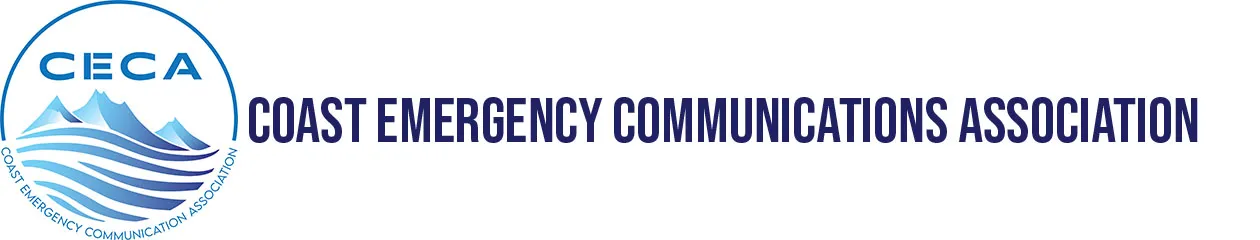What is the shape of the emblem in the logo?
We need a detailed and exhaustive answer to the question. Please elaborate.

The caption describes the logo as having a circular emblem that includes stylized blue mountains and a wave motif, which indicates that the shape of the emblem is circular in nature.